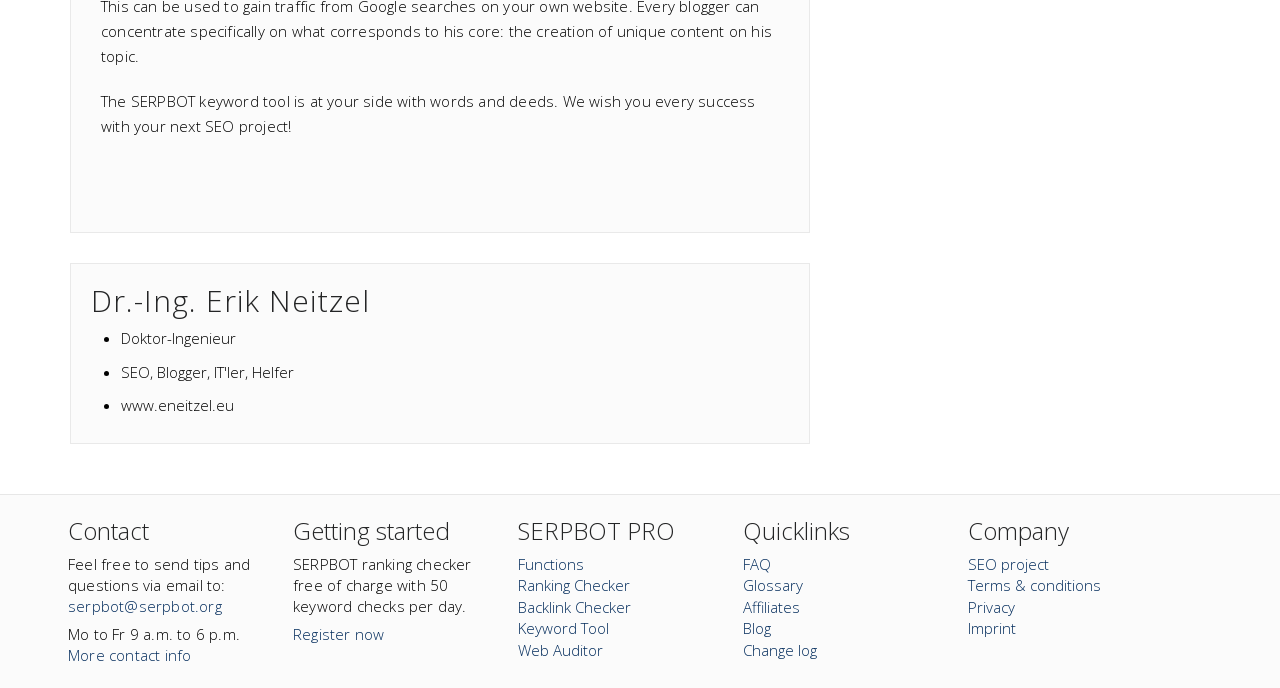What is the frequency of availability for contact?
Based on the image, respond with a single word or phrase.

Mo to Fr 9 a.m. to 6 p.m.